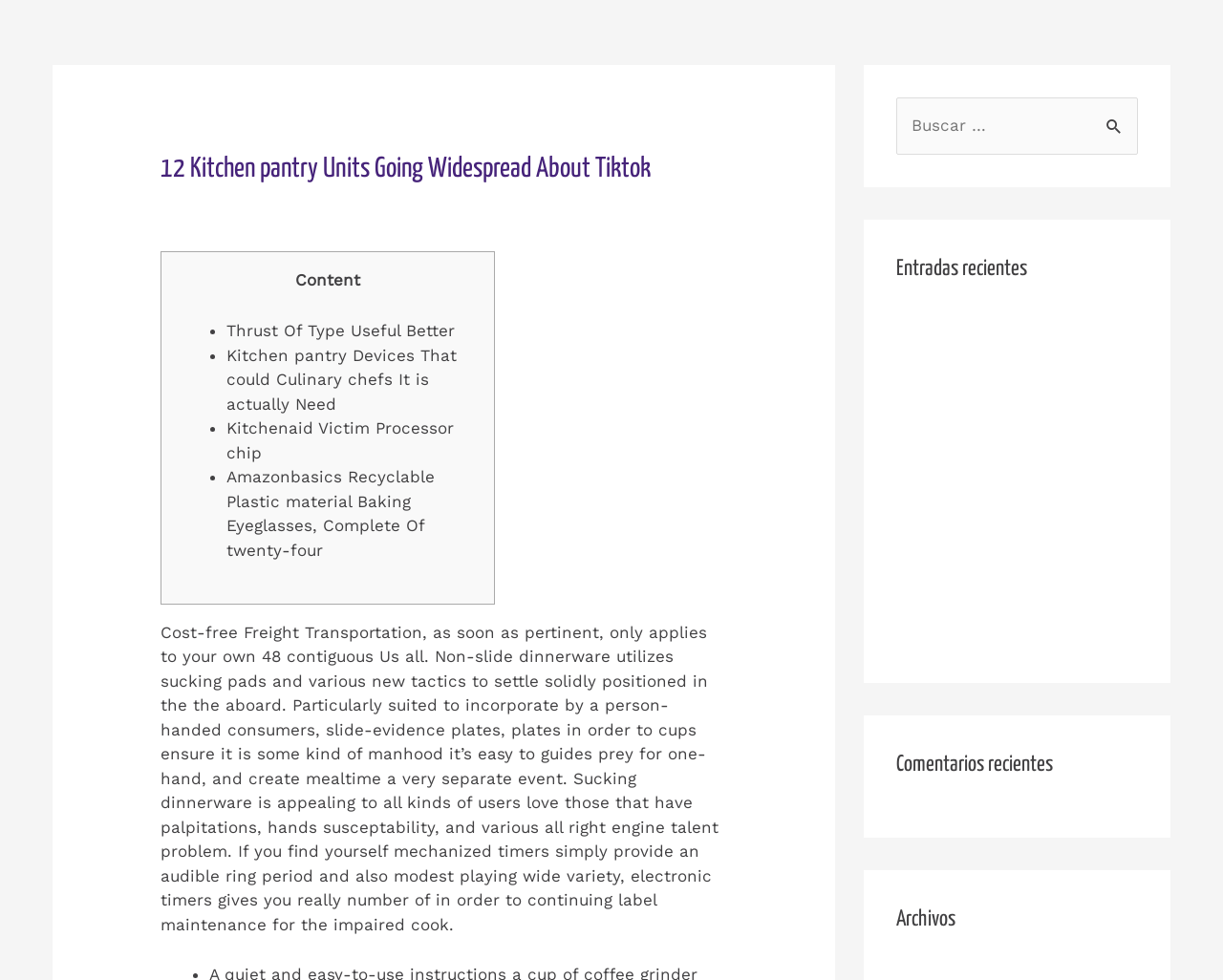Use a single word or phrase to answer the question:
How many list items are there?

12